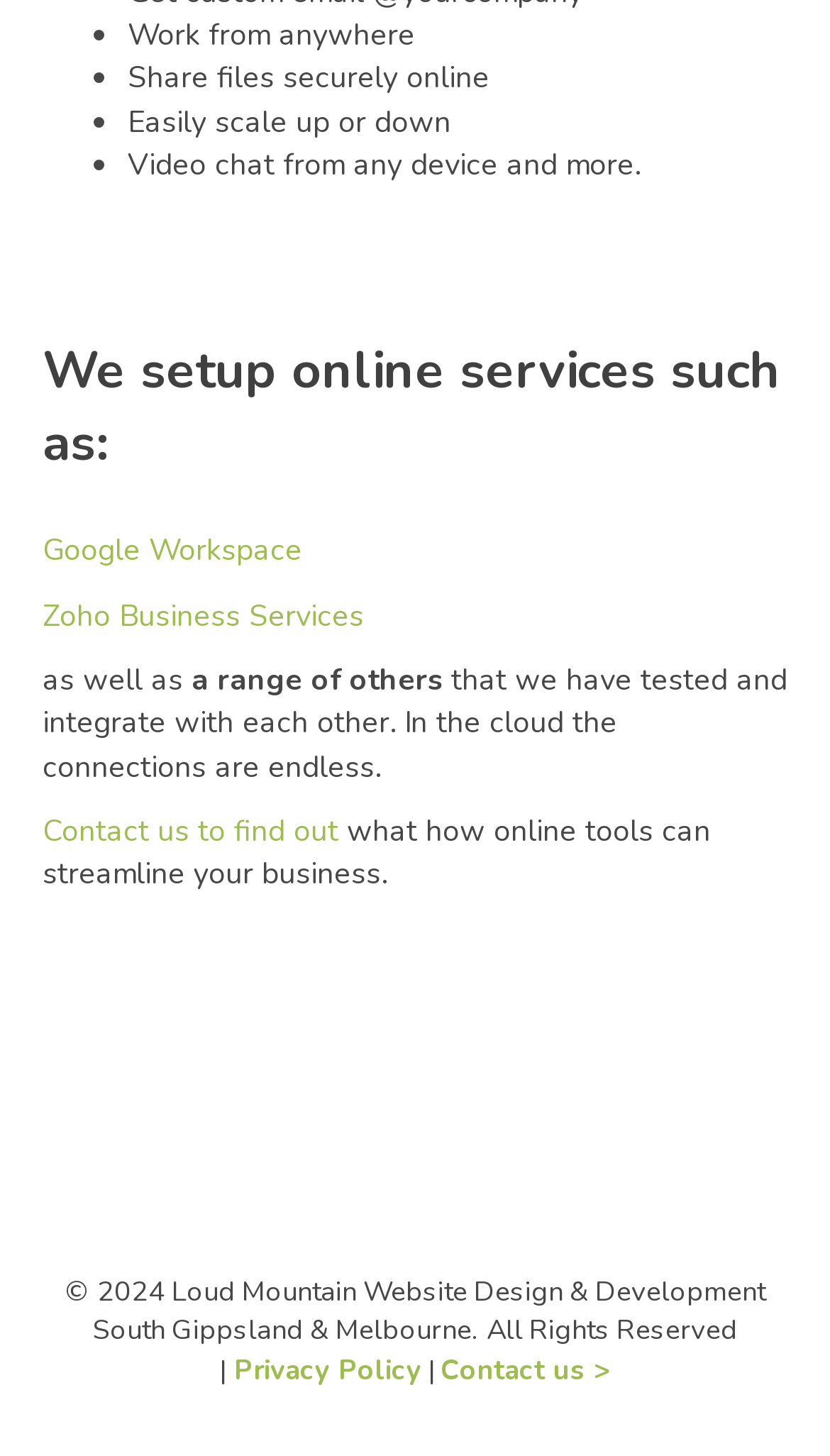Return the bounding box coordinates of the UI element that corresponds to this description: "Privacy Policy". The coordinates must be given as four float numbers in the range of 0 and 1, [left, top, right, bottom].

[0.282, 0.929, 0.508, 0.955]